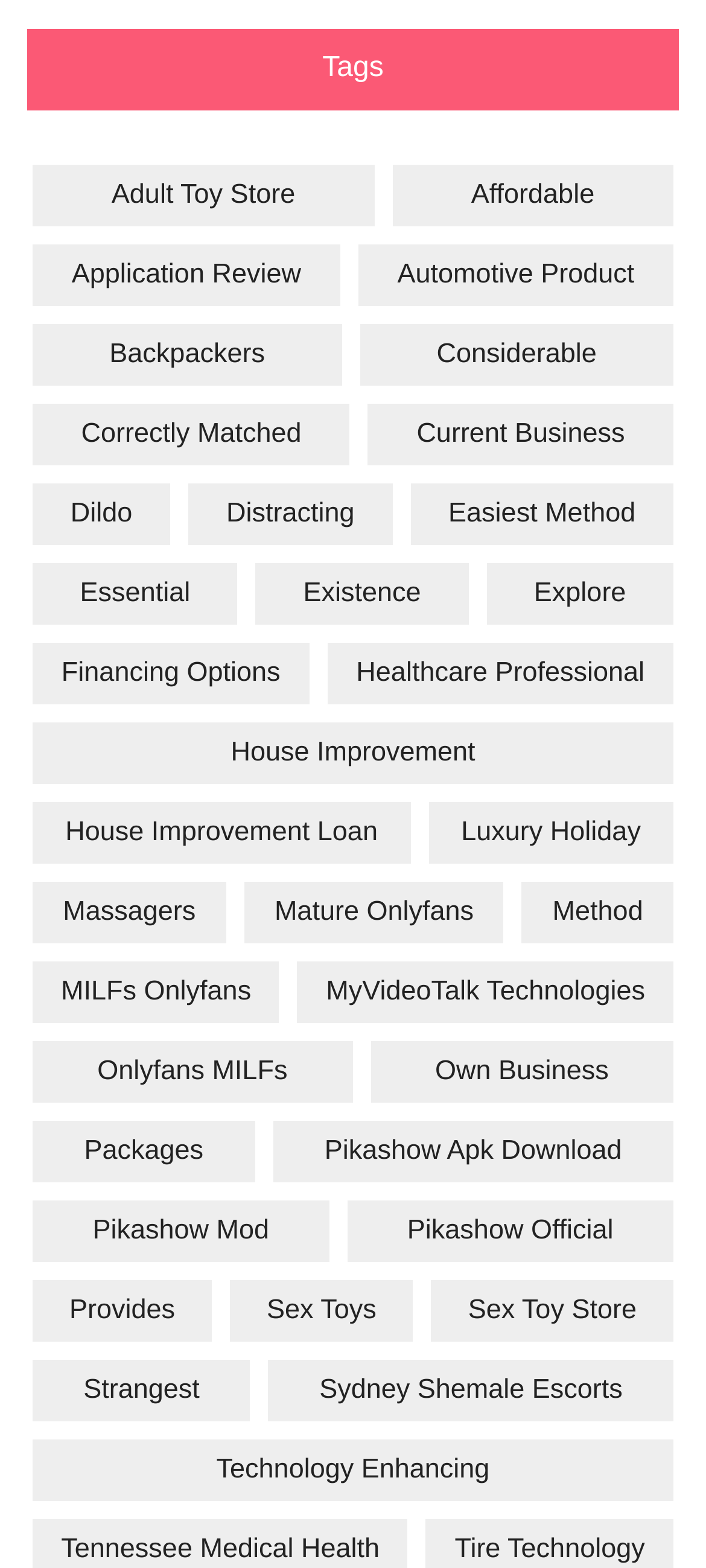Pinpoint the bounding box coordinates of the clickable element to carry out the following instruction: "Learn about 'MyVideoTalk Technologies'."

[0.422, 0.613, 0.954, 0.652]